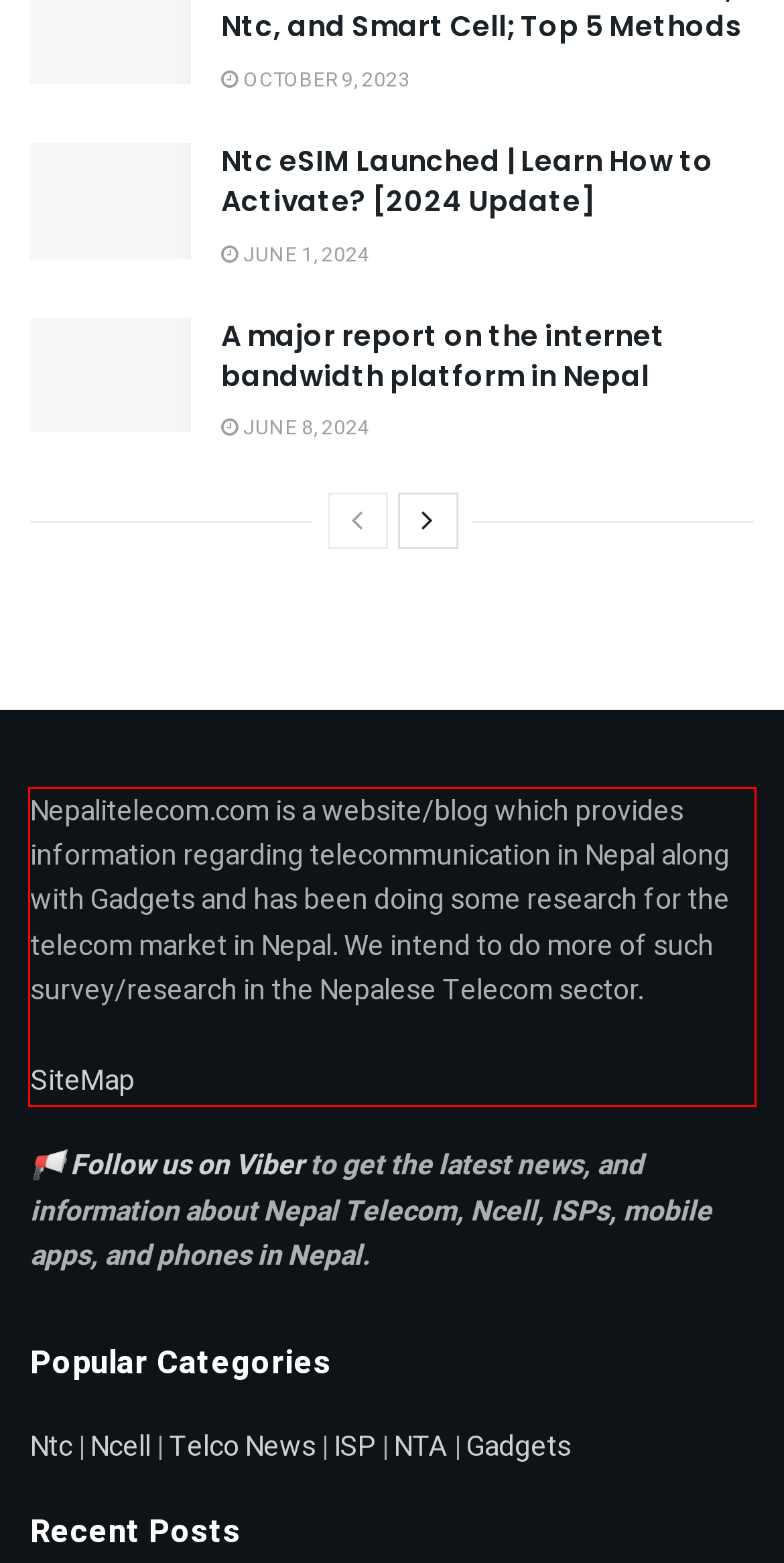Within the screenshot of a webpage, identify the red bounding box and perform OCR to capture the text content it contains.

Nepalitelecom.com is a website/blog which provides information regarding telecommunication in Nepal along with Gadgets and has been doing some research for the telecom market in Nepal. We intend to do more of such survey/research in the Nepalese Telecom sector. SiteMap